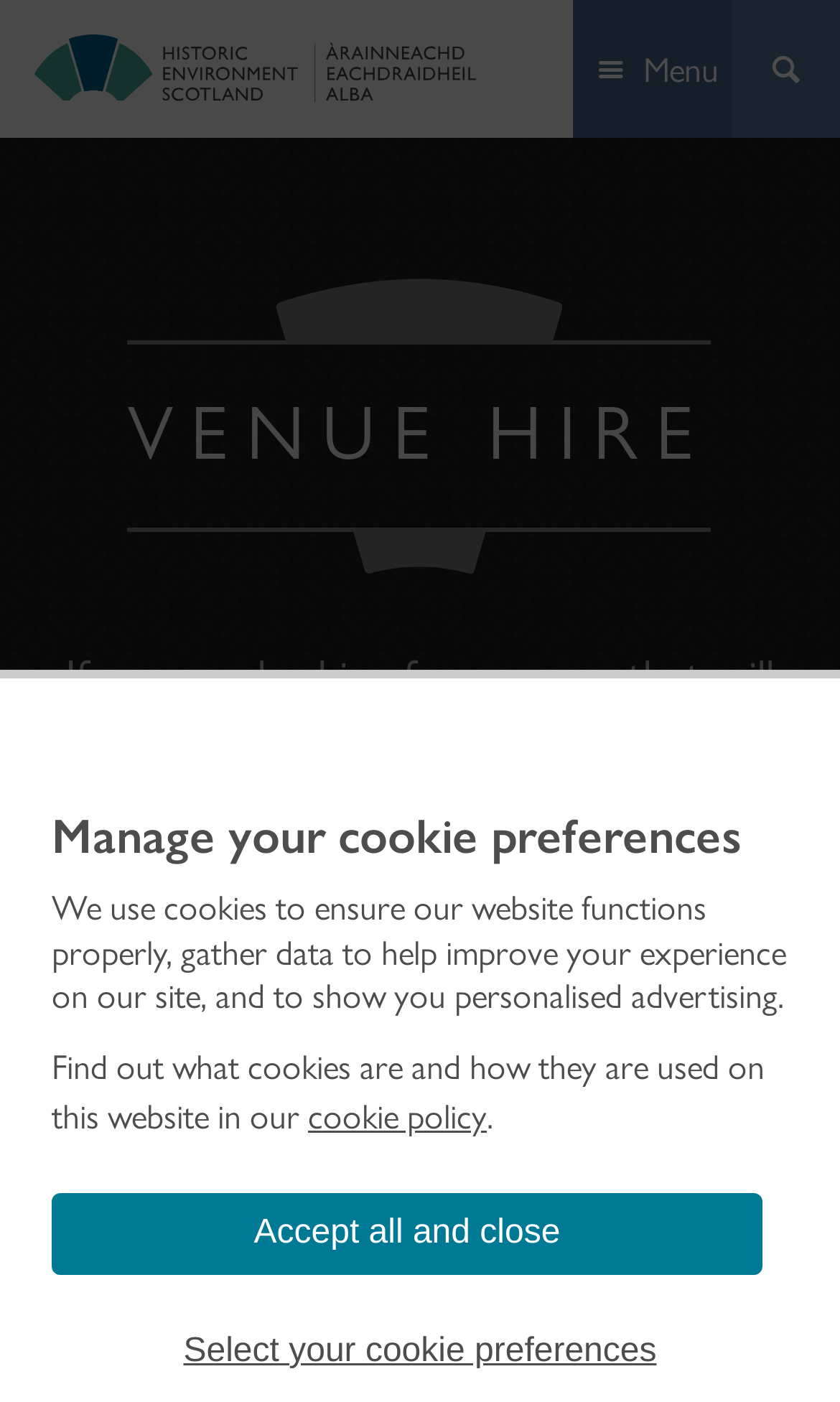Find the bounding box coordinates of the area to click in order to follow the instruction: "View Historic Environment Scotland logo".

[0.042, 0.027, 0.567, 0.062]